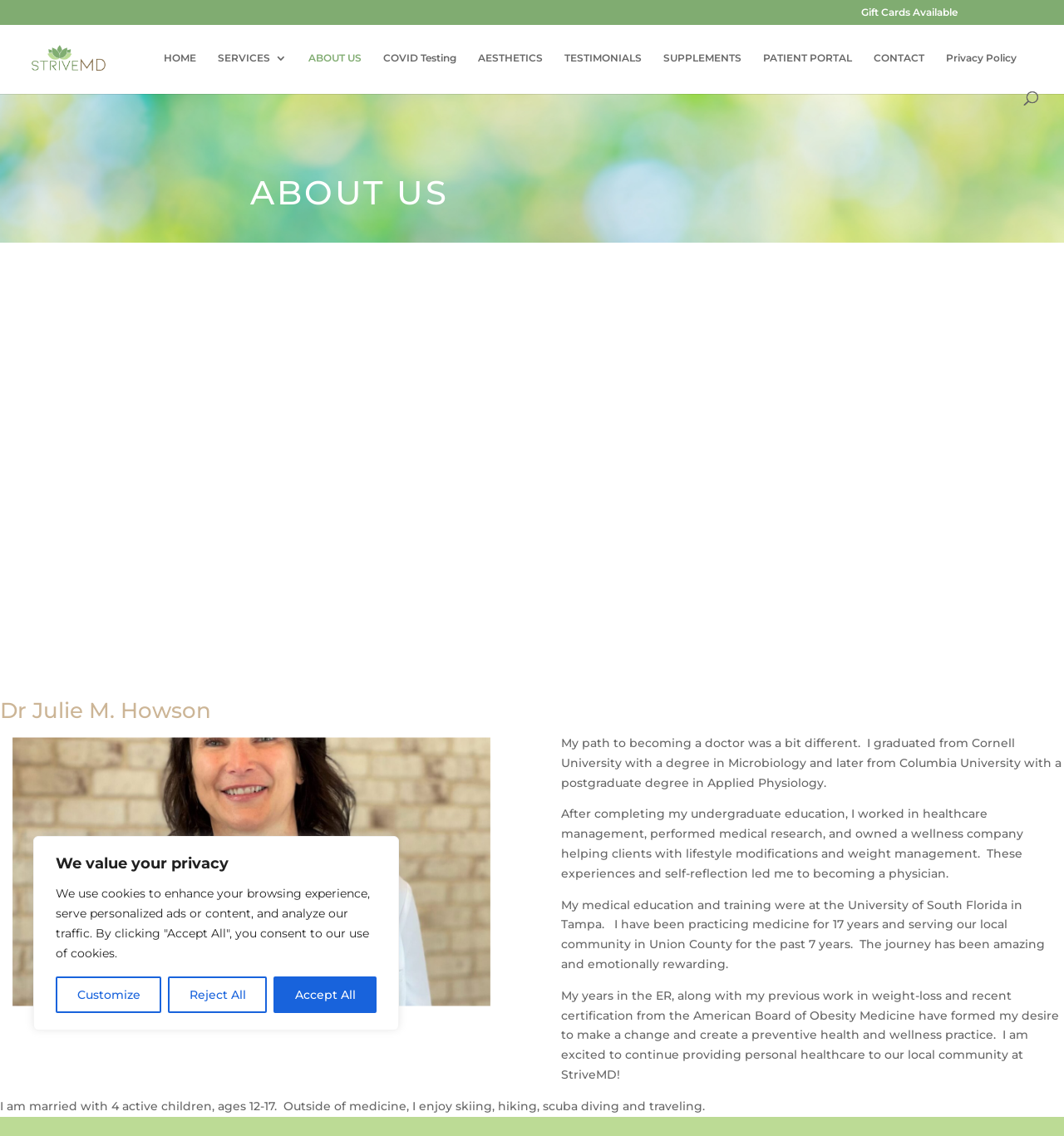Find the bounding box coordinates of the clickable element required to execute the following instruction: "Read about COVID Testing". Provide the coordinates as four float numbers between 0 and 1, i.e., [left, top, right, bottom].

[0.36, 0.046, 0.429, 0.08]